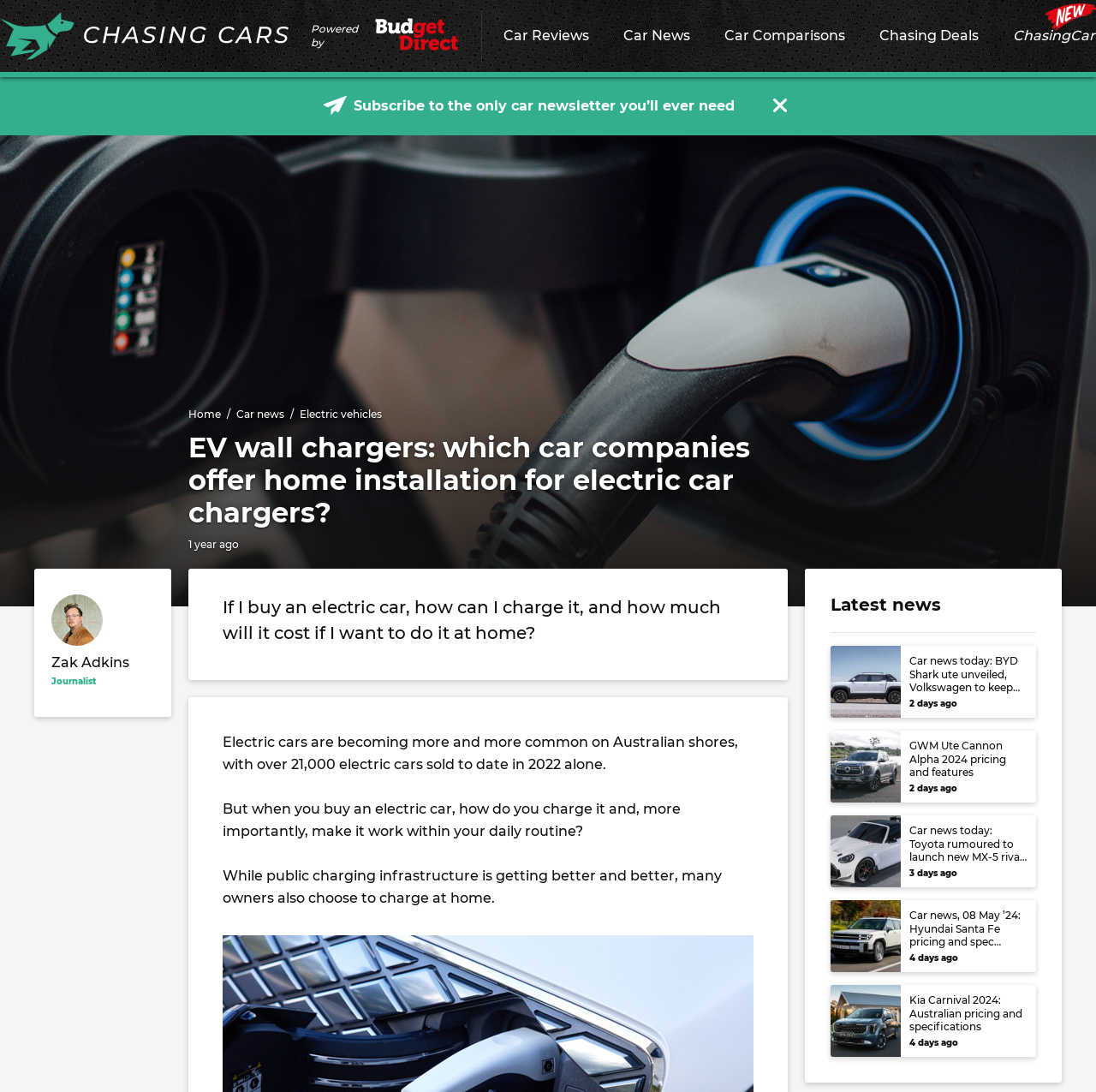Provide a single word or phrase answer to the question: 
What is the topic of the article?

Electric car charging